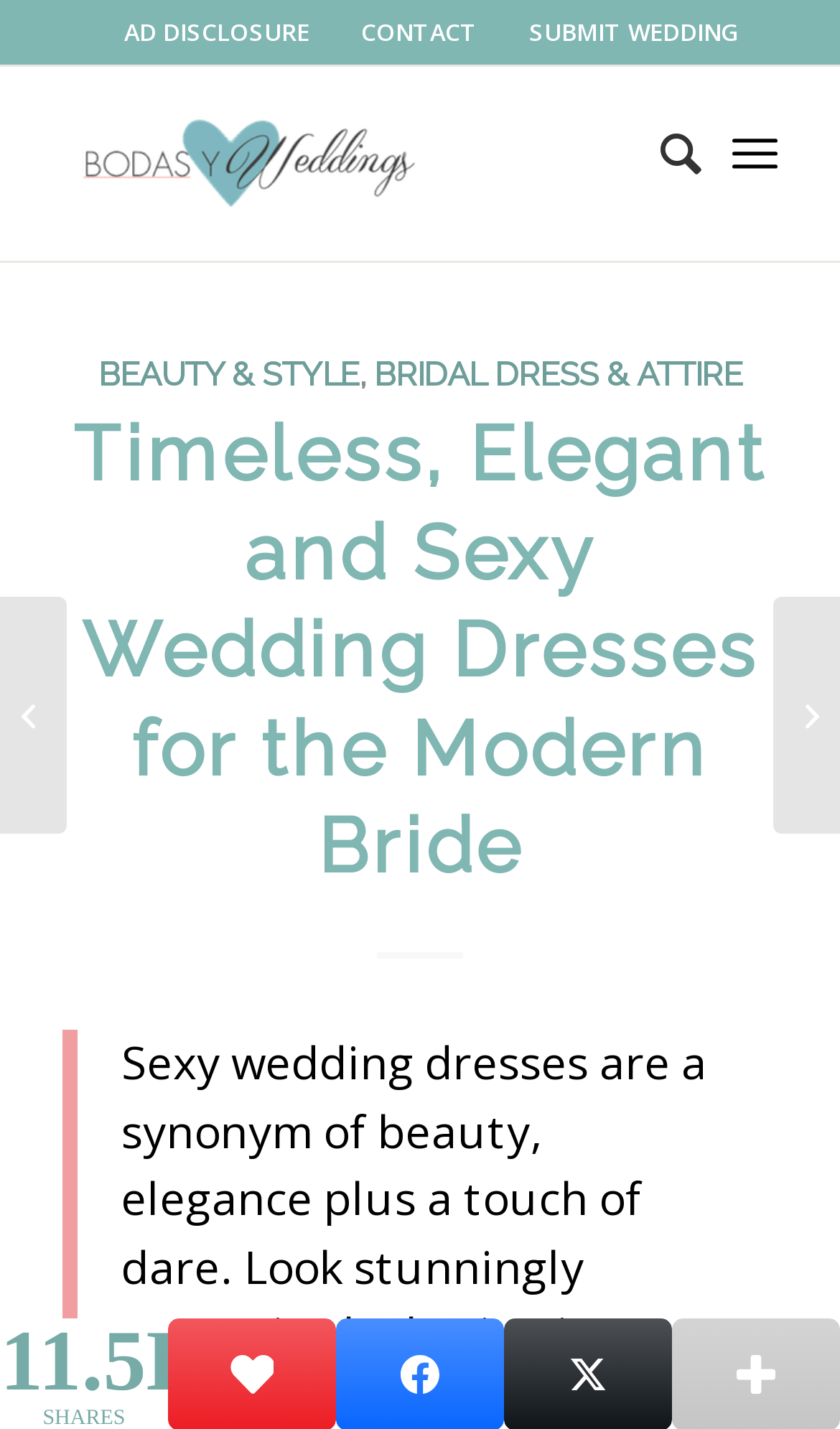Bounding box coordinates should be provided in the format (top-left x, top-left y, bottom-right x, bottom-right y) with all values between 0 and 1. Identify the bounding box for this UI element: Beauty & Style

[0.117, 0.249, 0.427, 0.276]